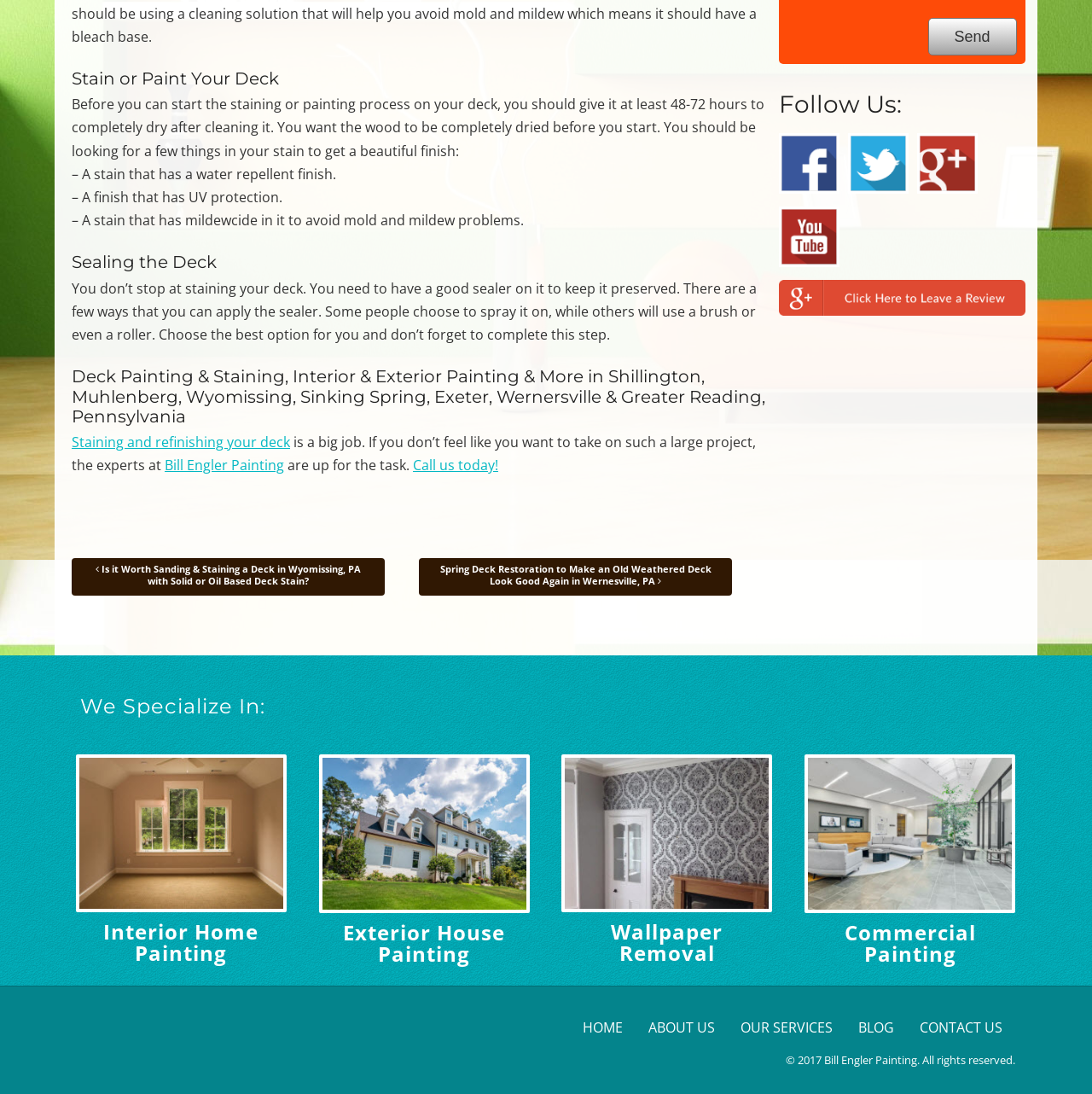Please answer the following question using a single word or phrase: 
What services does Bill Engler Painting offer?

Interior and exterior painting, etc.